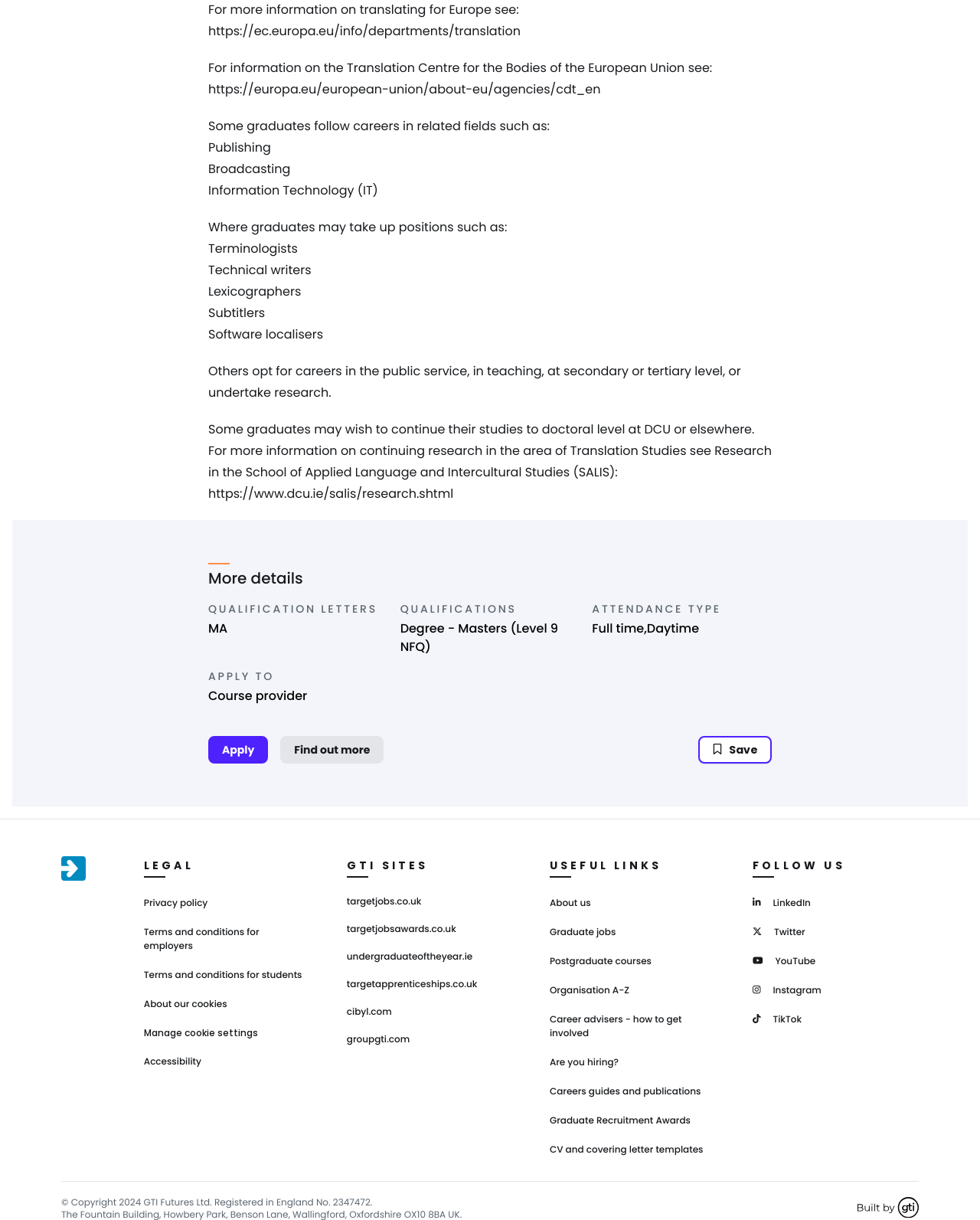Find the bounding box coordinates of the element's region that should be clicked in order to follow the given instruction: "Click the 'Find out more' link". The coordinates should consist of four float numbers between 0 and 1, i.e., [left, top, right, bottom].

[0.286, 0.603, 0.392, 0.626]